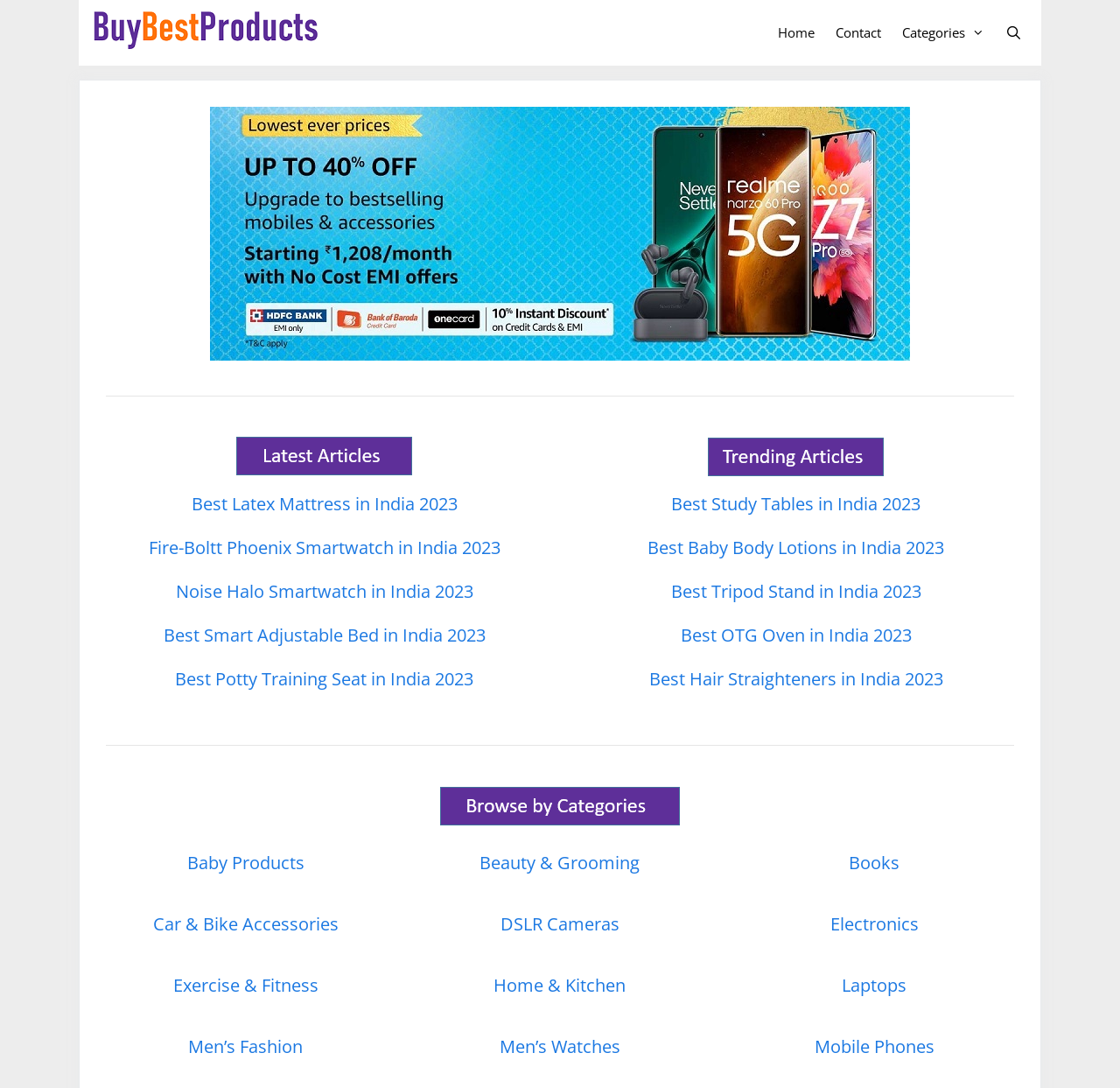What is the name of the website?
Please craft a detailed and exhaustive response to the question.

The name of the website can be found in the banner section at the top of the webpage, where it says 'BuyBestProducts'.